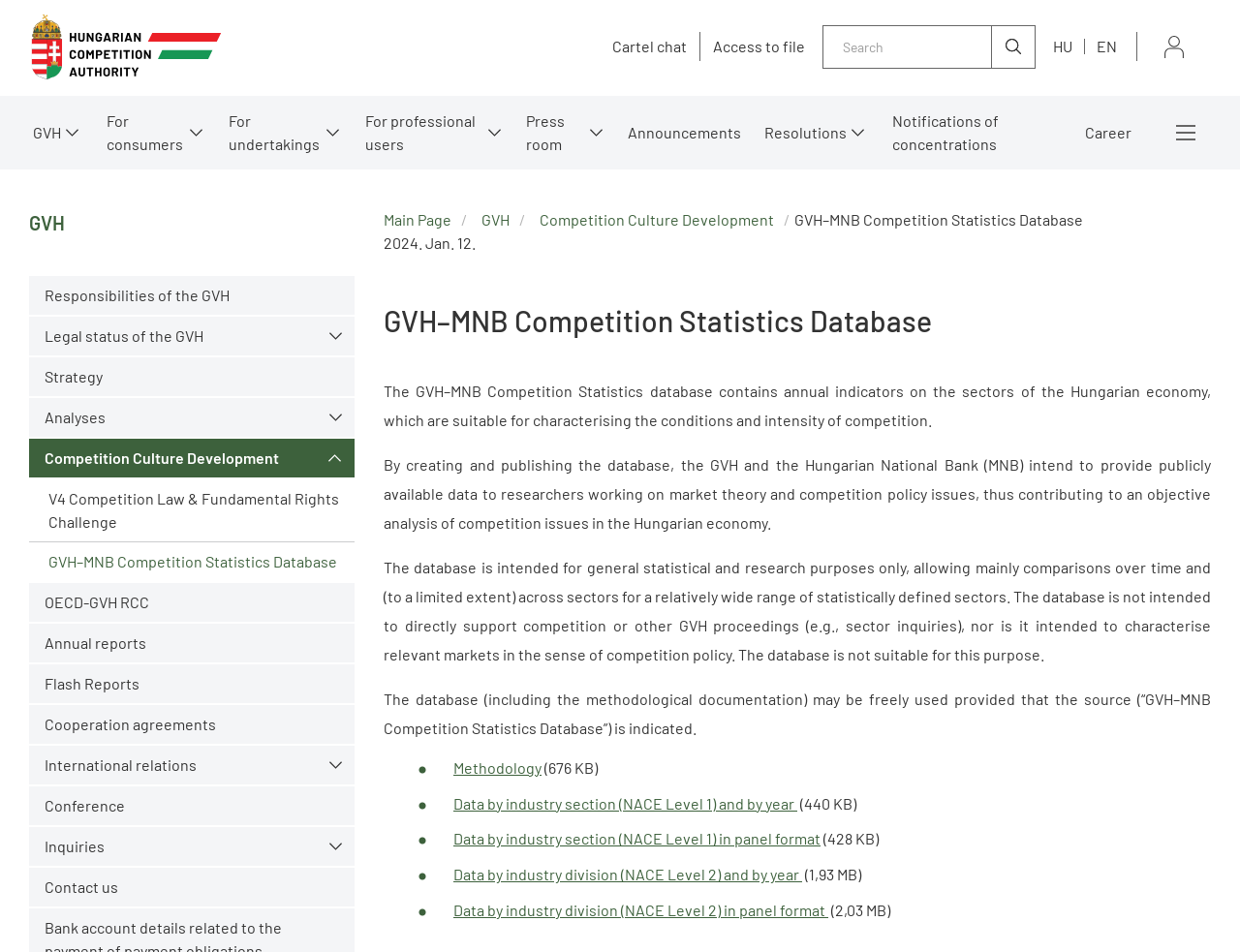Specify the bounding box coordinates for the region that must be clicked to perform the given instruction: "Switch to English language".

[0.884, 0.037, 0.901, 0.061]